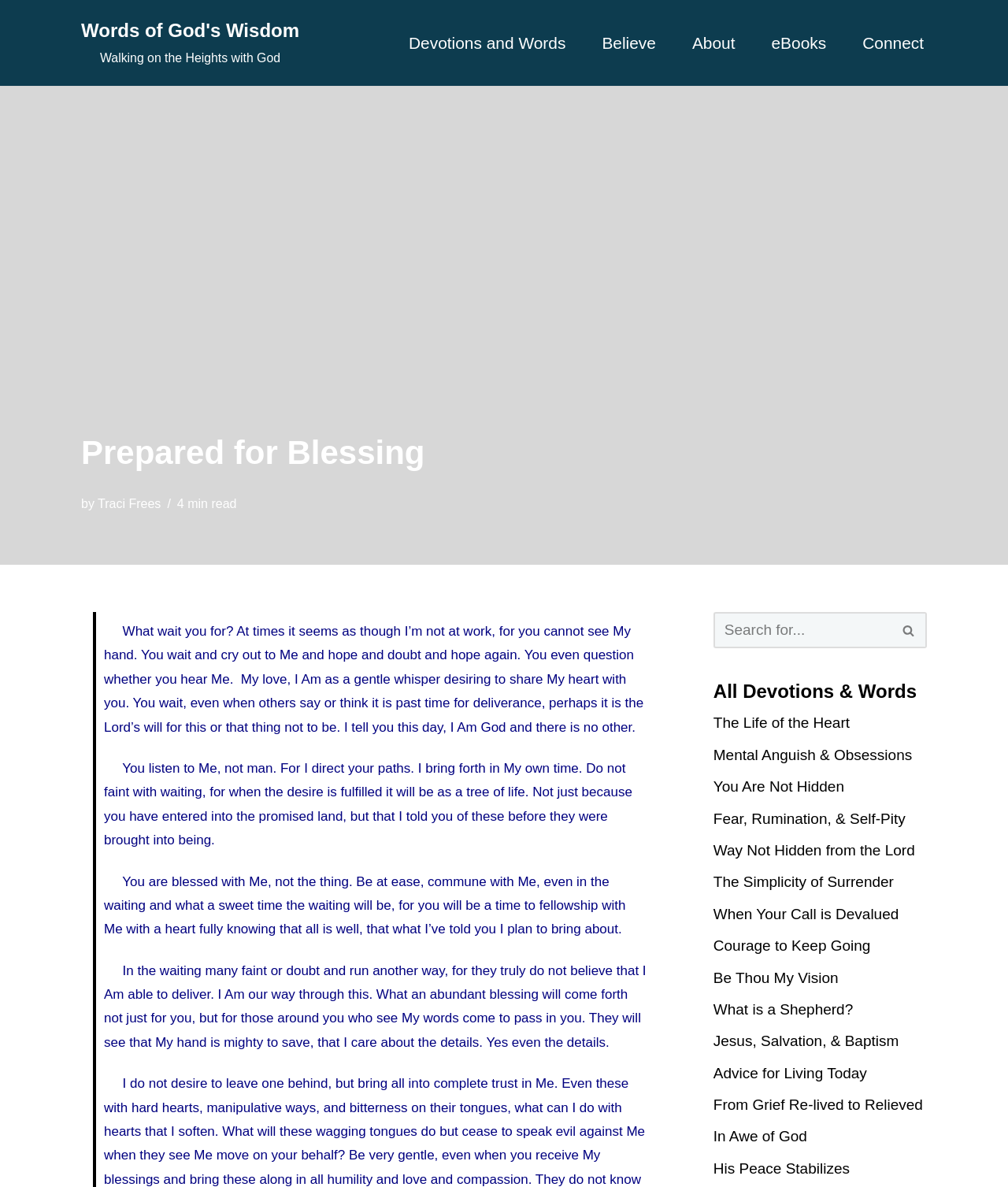Find the bounding box coordinates of the element you need to click on to perform this action: 'Visit Traci Frees' page'. The coordinates should be represented by four float values between 0 and 1, in the format [left, top, right, bottom].

[0.097, 0.419, 0.16, 0.43]